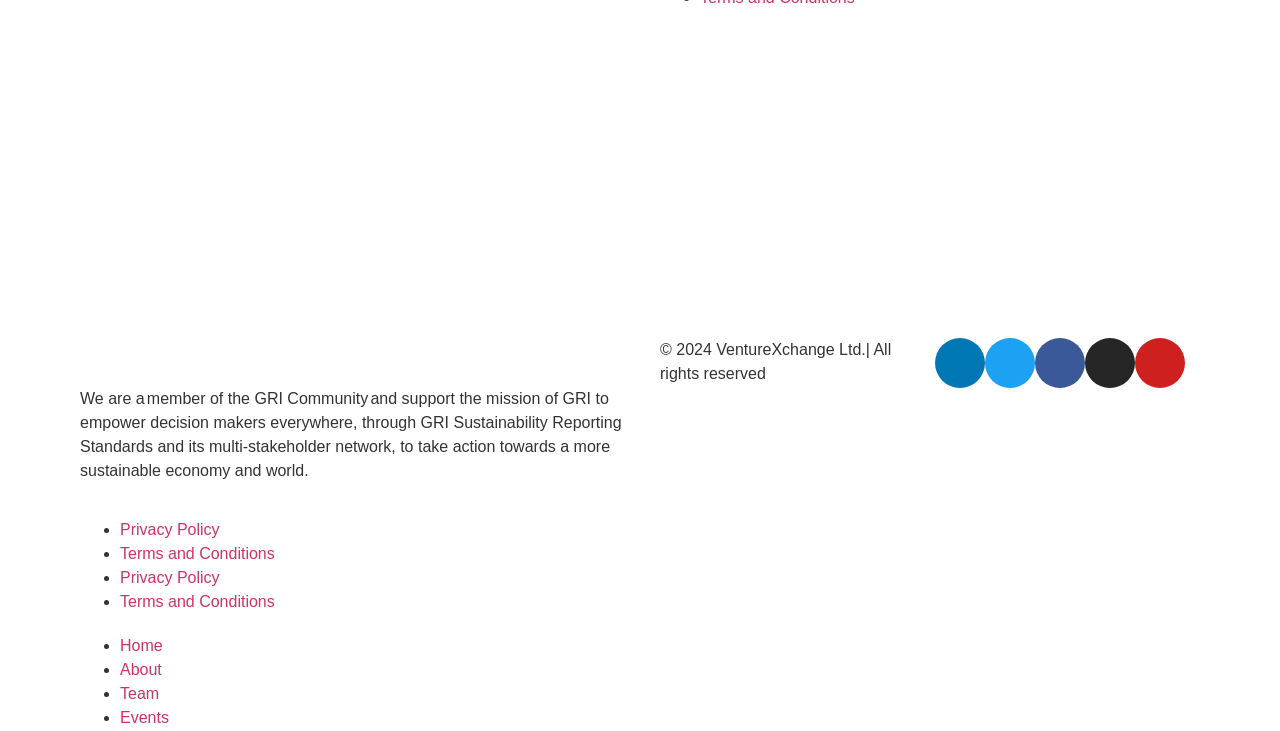Find the bounding box coordinates of the clickable element required to execute the following instruction: "Click the first link". Provide the coordinates as four float numbers between 0 and 1, i.e., [left, top, right, bottom].

[0.07, 0.031, 0.27, 0.079]